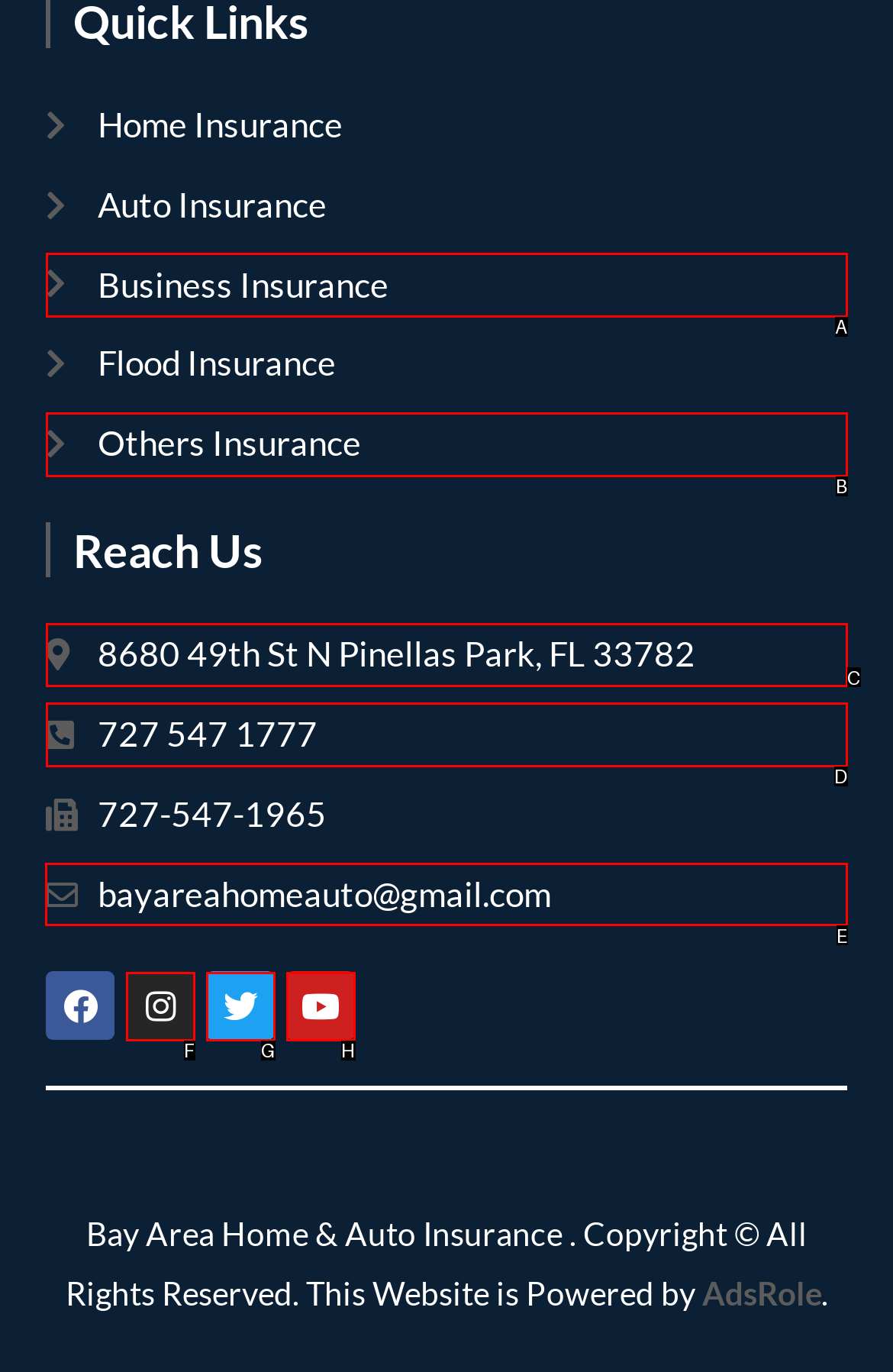Select the UI element that should be clicked to execute the following task: Email bayareahomeauto@gmail.com
Provide the letter of the correct choice from the given options.

E